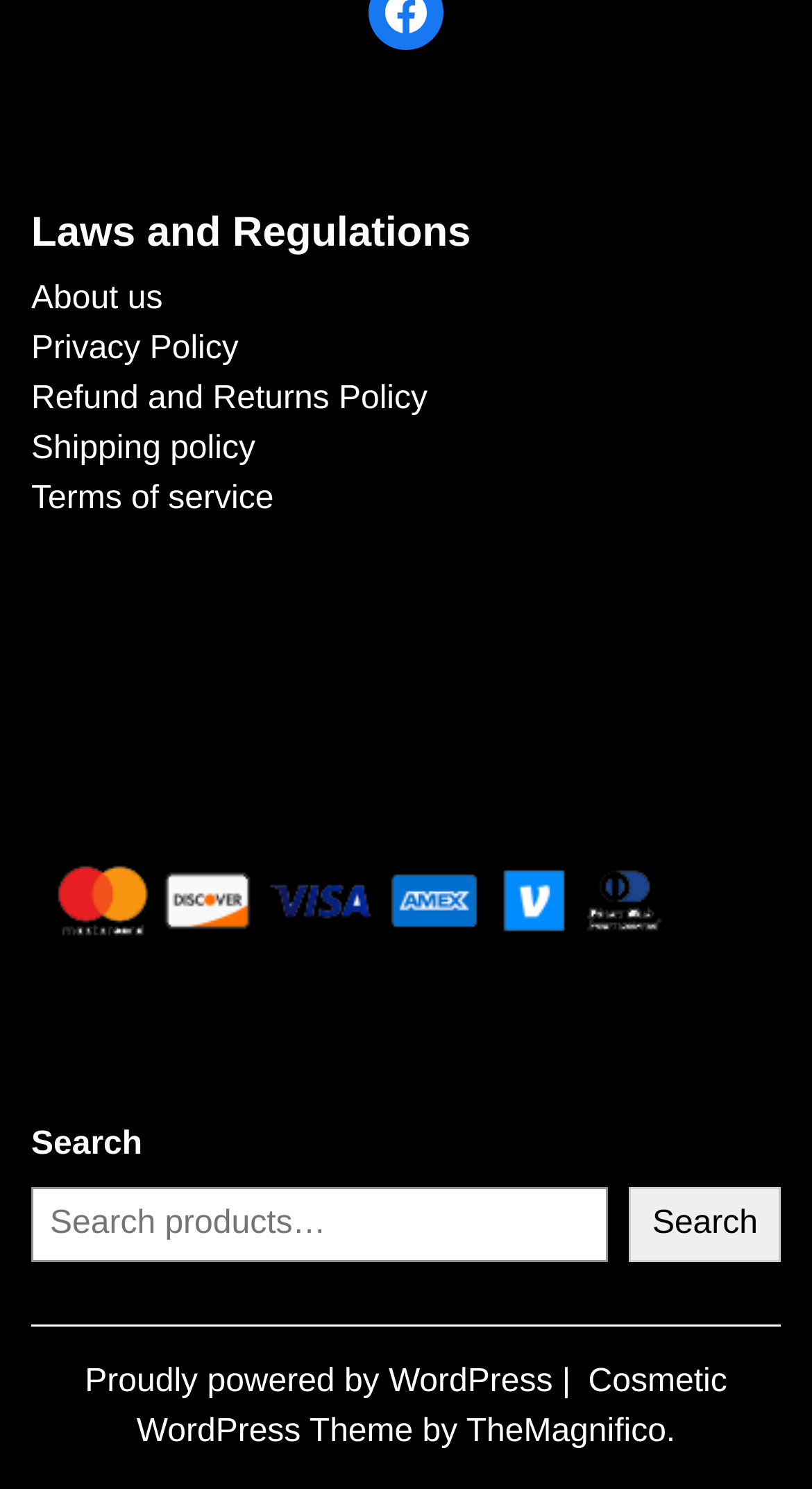Please give a short response to the question using one word or a phrase:
What is the first link in the top section?

About us